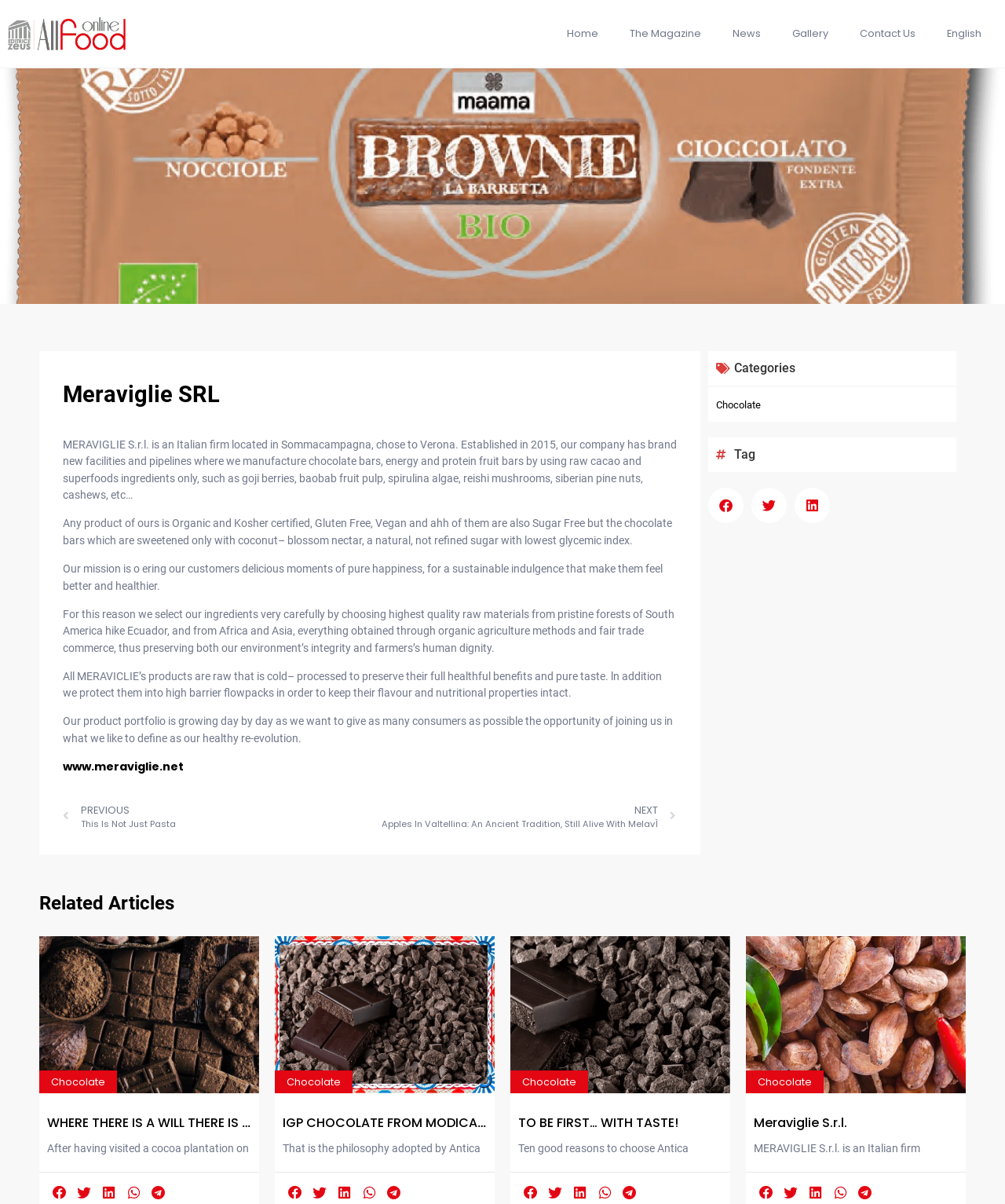Convey a detailed summary of the webpage, mentioning all key elements.

The webpage is about Meraviglie S.r.l., an Italian firm that manufactures chocolate bars, energy, and protein fruit bars. At the top of the page, there is a navigation menu with links to "Home", "The Magazine", "News", "Gallery", "Contact Us", and "English". Below the navigation menu, there is a heading "Meraviglie SRL" followed by a brief introduction to the company.

The introduction is divided into four paragraphs, which describe the company's mission, products, and values. The text is positioned on the left side of the page, with a wide margin on the right side. There is a link to the company's website, "www.meraviglie.net", below the introduction.

On the right side of the page, there are two columns of links. The top column has links to "Prev" and "Next" articles, while the bottom column has links to related articles, including "Chocolate", "WHERE THERE IS A WILL THERE IS A WAY TO GO FAR", "IGP CHOCOLATE FROM MODICA IS FOR EVERYONE!", "TO BE FIRST… WITH TASTE!", and "Meraviglie S.r.l.". There are also three social media buttons, "Share on facebook", "Share on twitter", and "Share on linkedin", positioned below the introduction.

At the bottom of the page, there is a heading "Related Articles" followed by three links to articles, each with a heading and a link to "Chocolate". The page has a total of seven links to "Chocolate" scattered throughout the page.